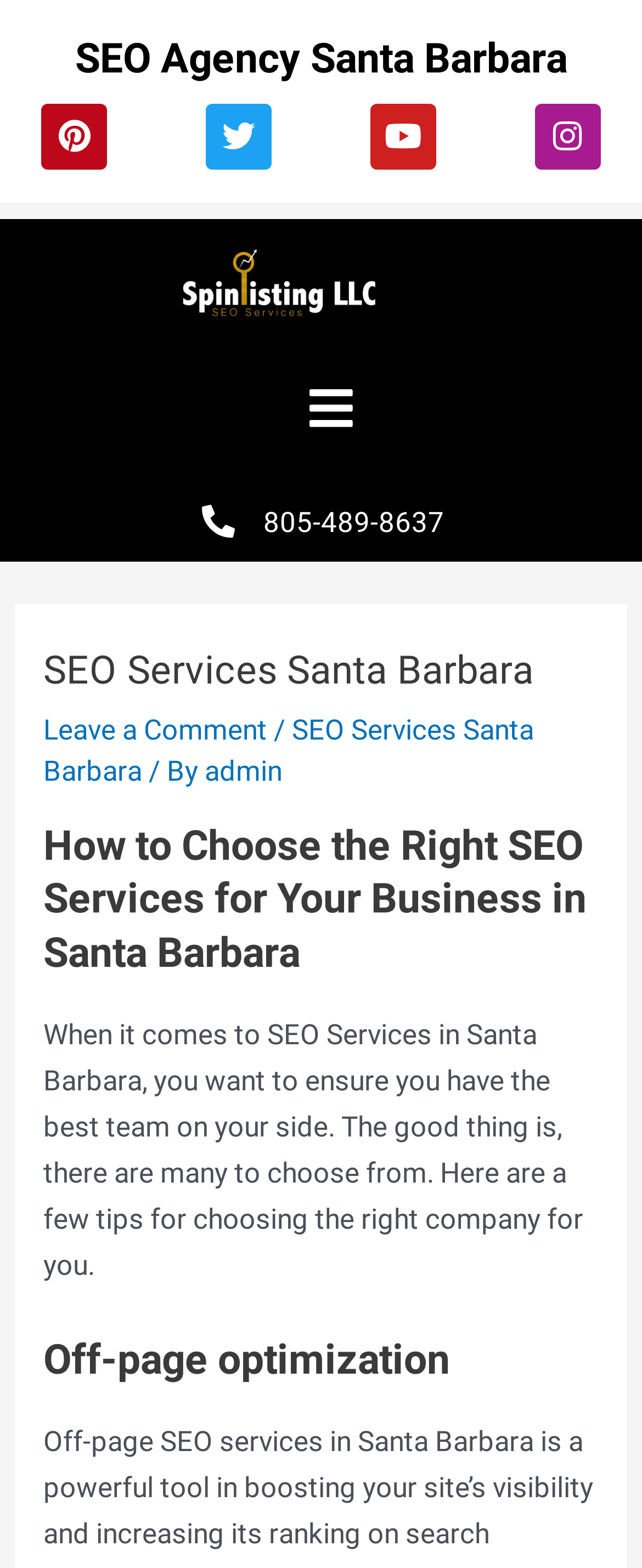Please find the bounding box coordinates of the section that needs to be clicked to achieve this instruction: "Read about SEO Services Santa Barbara".

[0.067, 0.412, 0.933, 0.442]